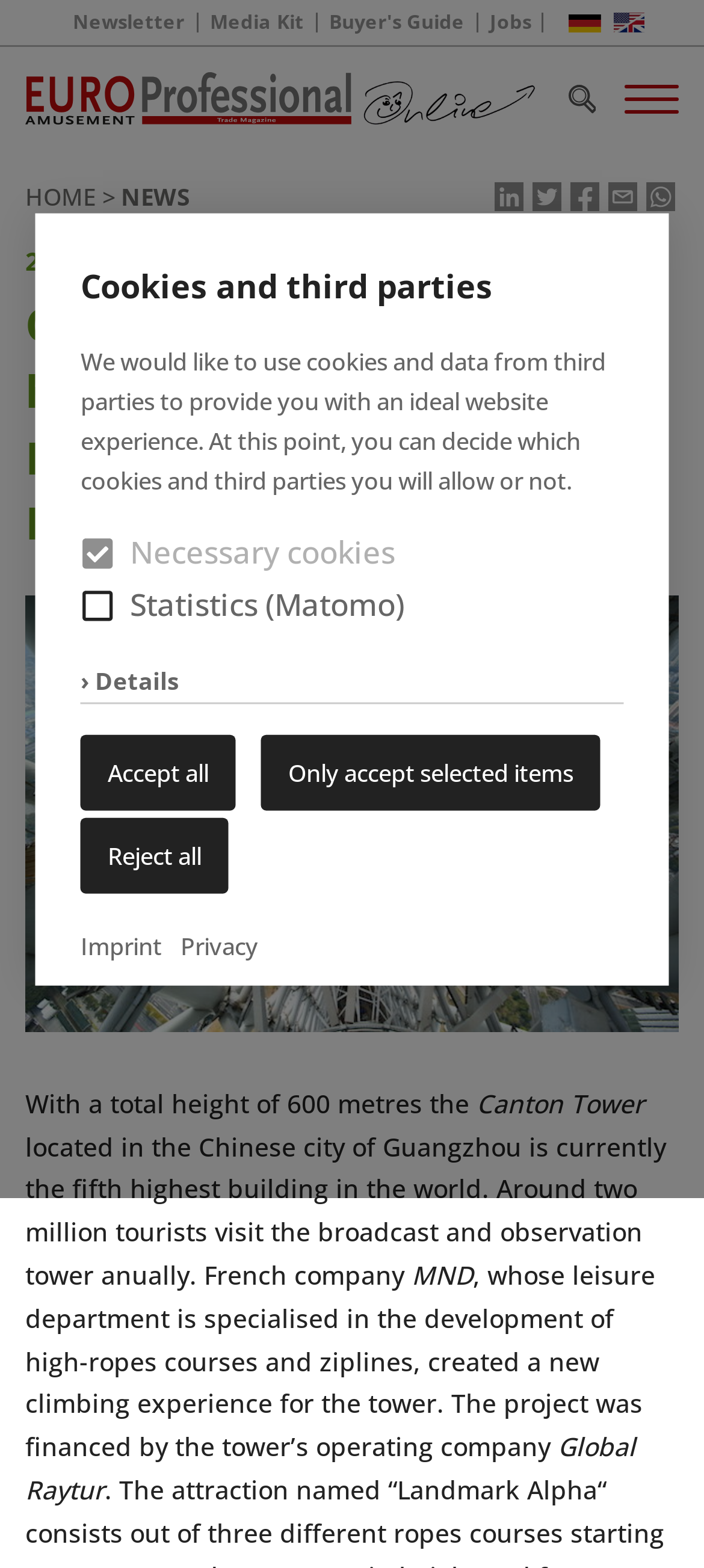Can you determine the bounding box coordinates of the area that needs to be clicked to fulfill the following instruction: "Switch to the deutsch language"?

[0.809, 0.006, 0.853, 0.022]